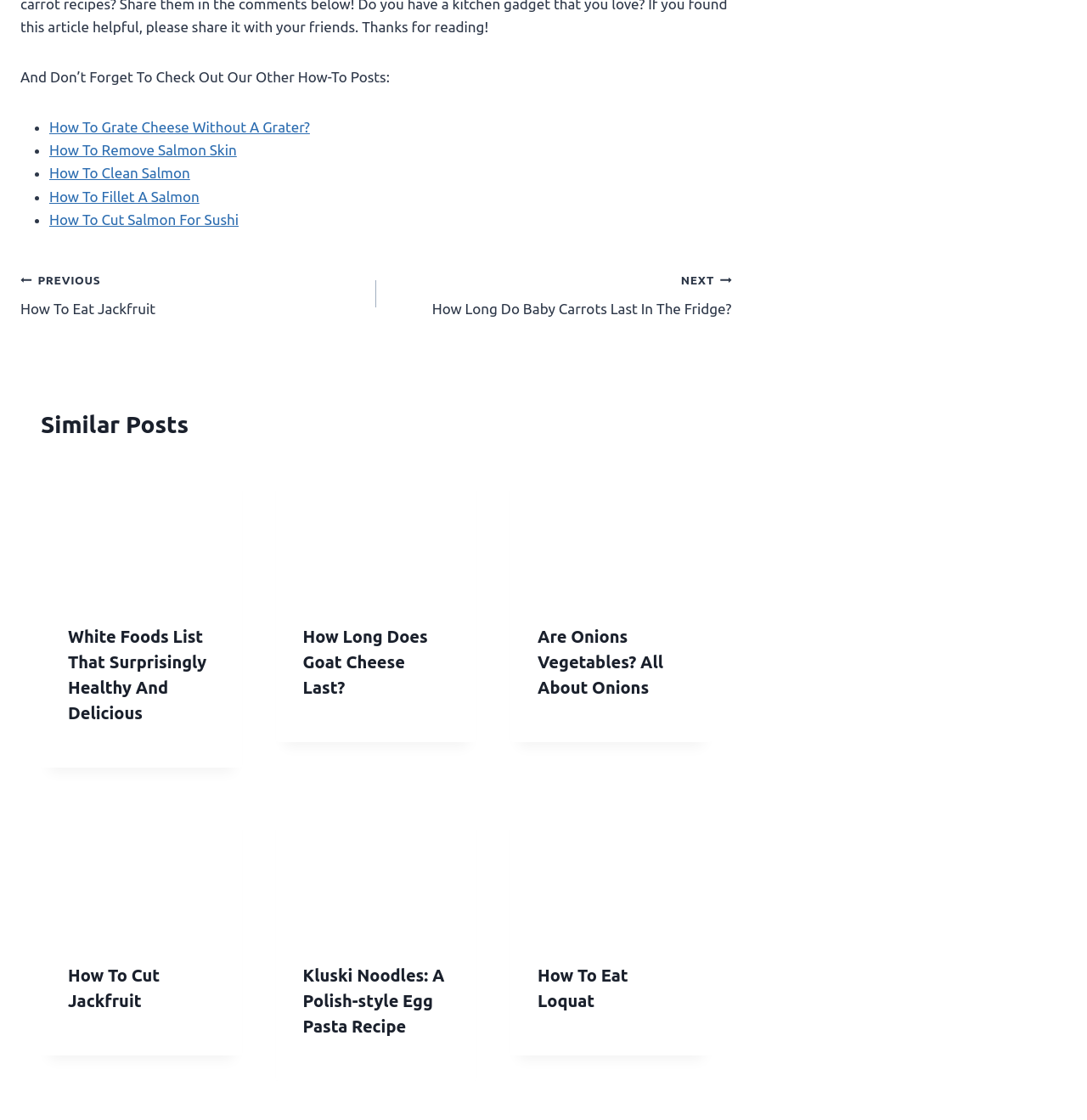Please predict the bounding box coordinates of the element's region where a click is necessary to complete the following instruction: "Check out 'How To Fillet A Salmon'". The coordinates should be represented by four float numbers between 0 and 1, i.e., [left, top, right, bottom].

[0.045, 0.168, 0.183, 0.182]